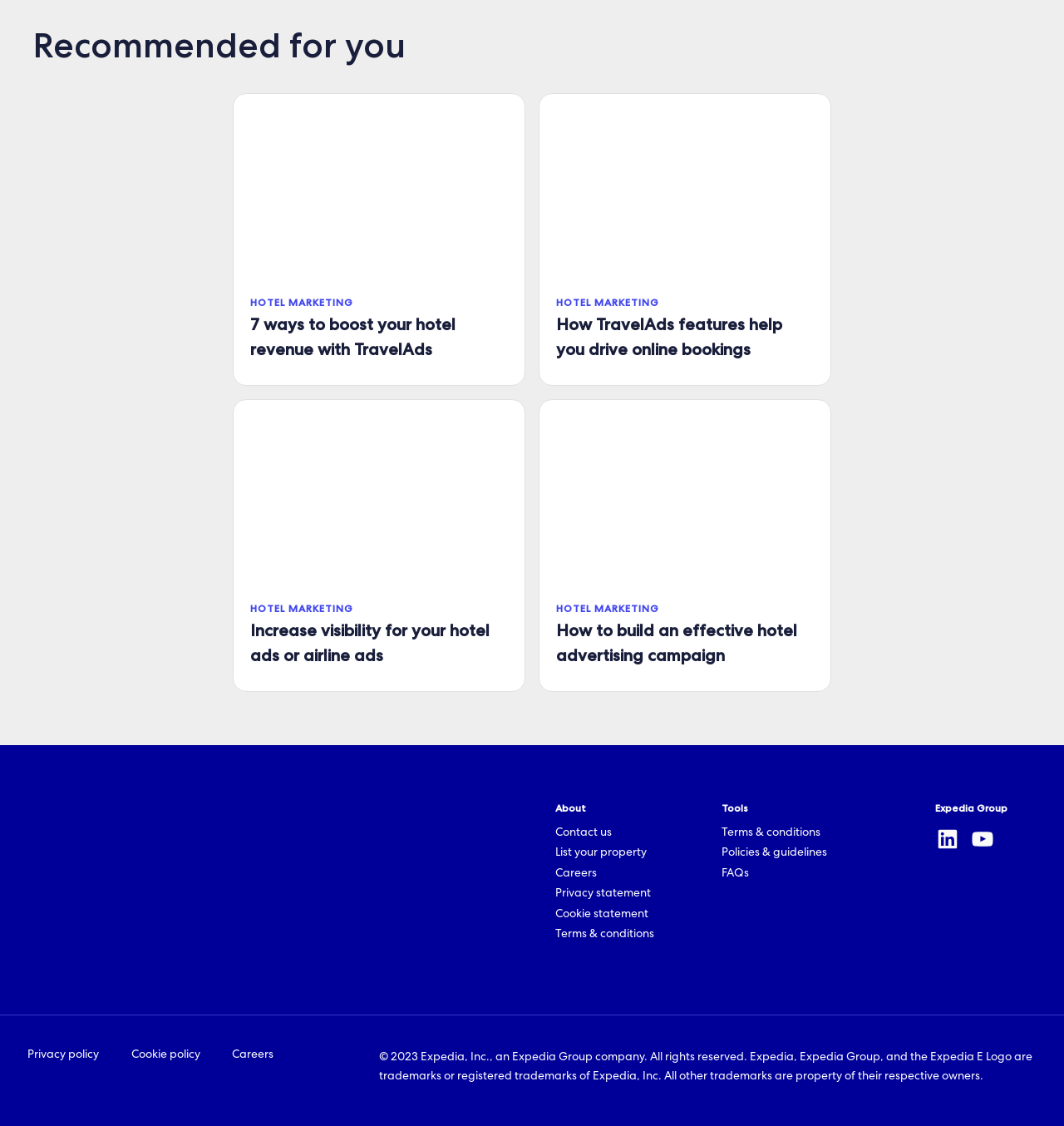Please provide a comprehensive answer to the question below using the information from the image: What is the topic of the first recommended article?

The first recommended article has a heading '7 ways to boost your hotel revenue with TravelAds' and a link with the text 'HOTEL MARKETING', which indicates that the topic of the article is hotel marketing.